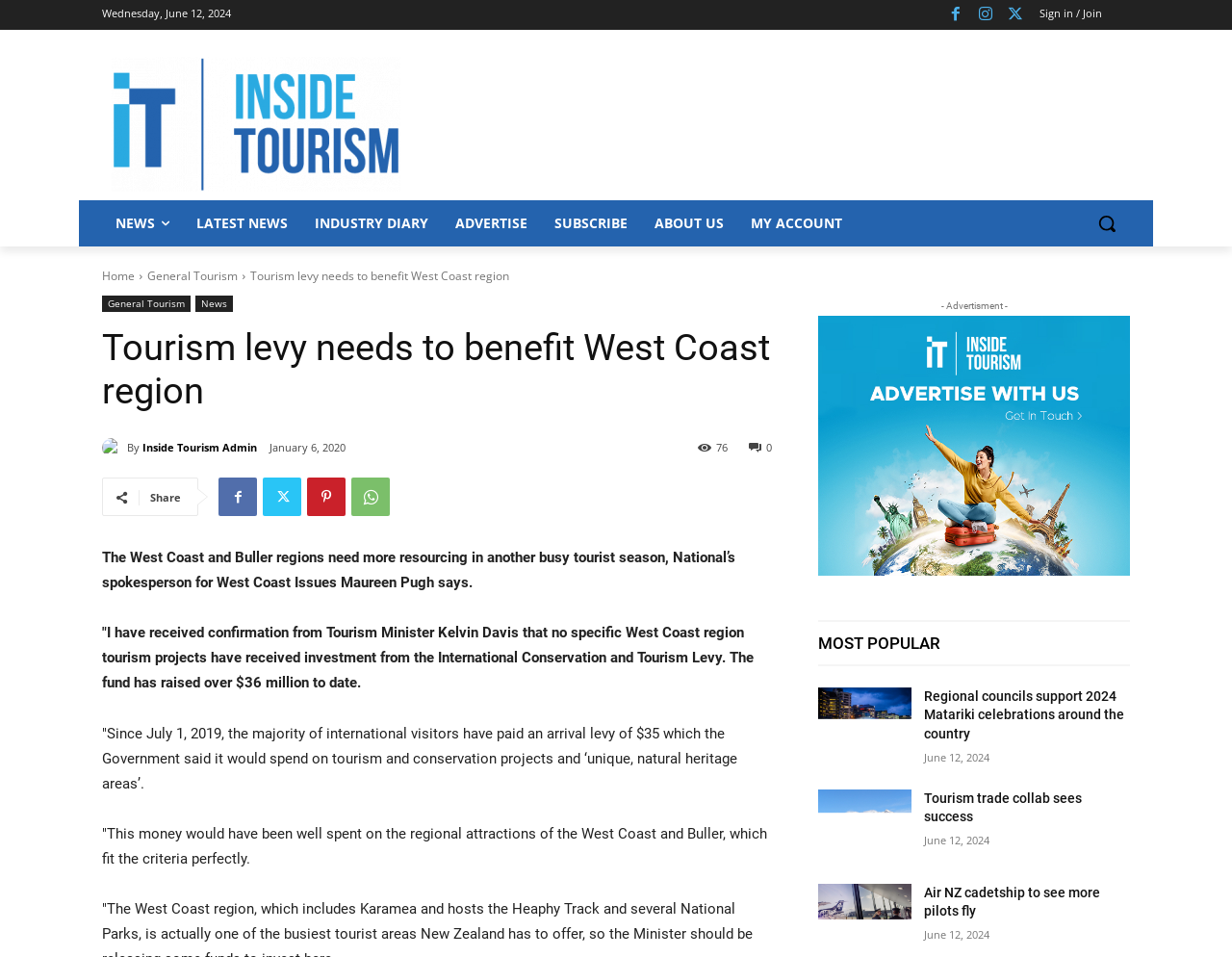Find the bounding box coordinates for the area that must be clicked to perform this action: "Search".

[0.88, 0.209, 0.917, 0.257]